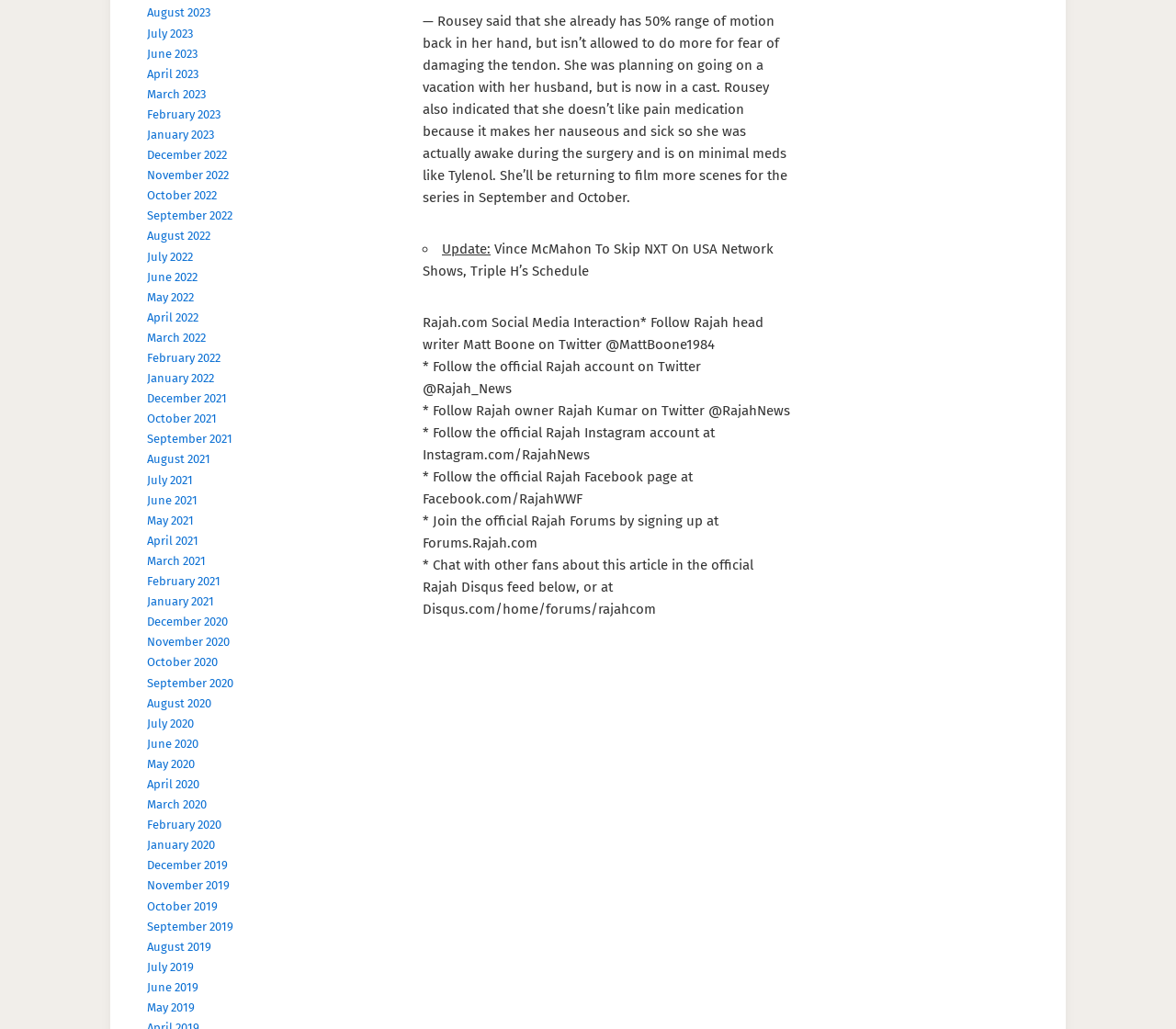Predict the bounding box coordinates of the area that should be clicked to accomplish the following instruction: "View Vince McMahon's schedule". The bounding box coordinates should consist of four float numbers between 0 and 1, i.e., [left, top, right, bottom].

[0.359, 0.233, 0.658, 0.271]